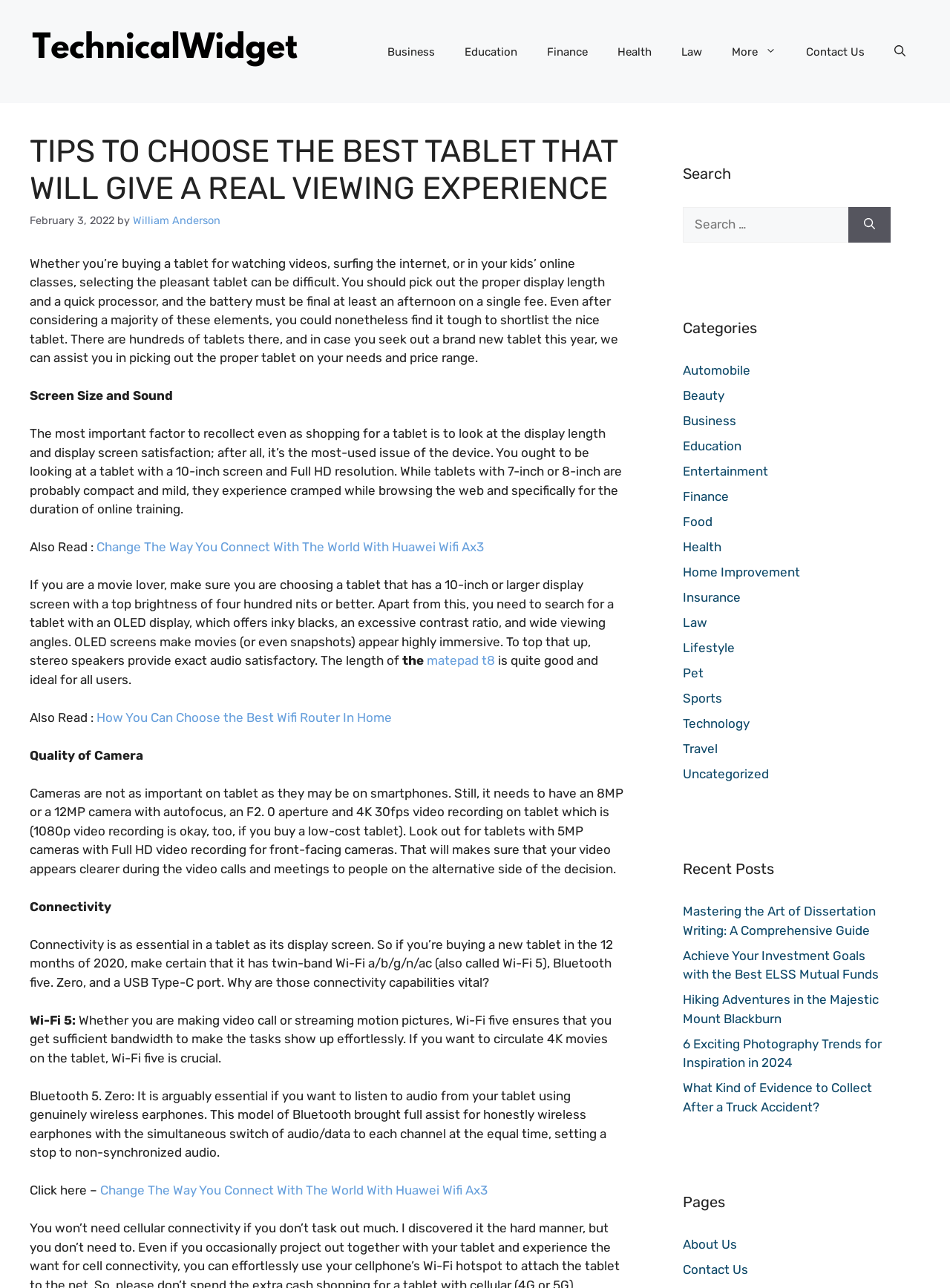What is the purpose of Bluetooth 5.0 in a tablet?
Respond to the question with a well-detailed and thorough answer.

The webpage explains that Bluetooth 5.0 is important in a tablet as it provides full support for truly wireless earphones with simultaneous audio/data transfer to each channel at the same time, eliminating non-synchronized audio.